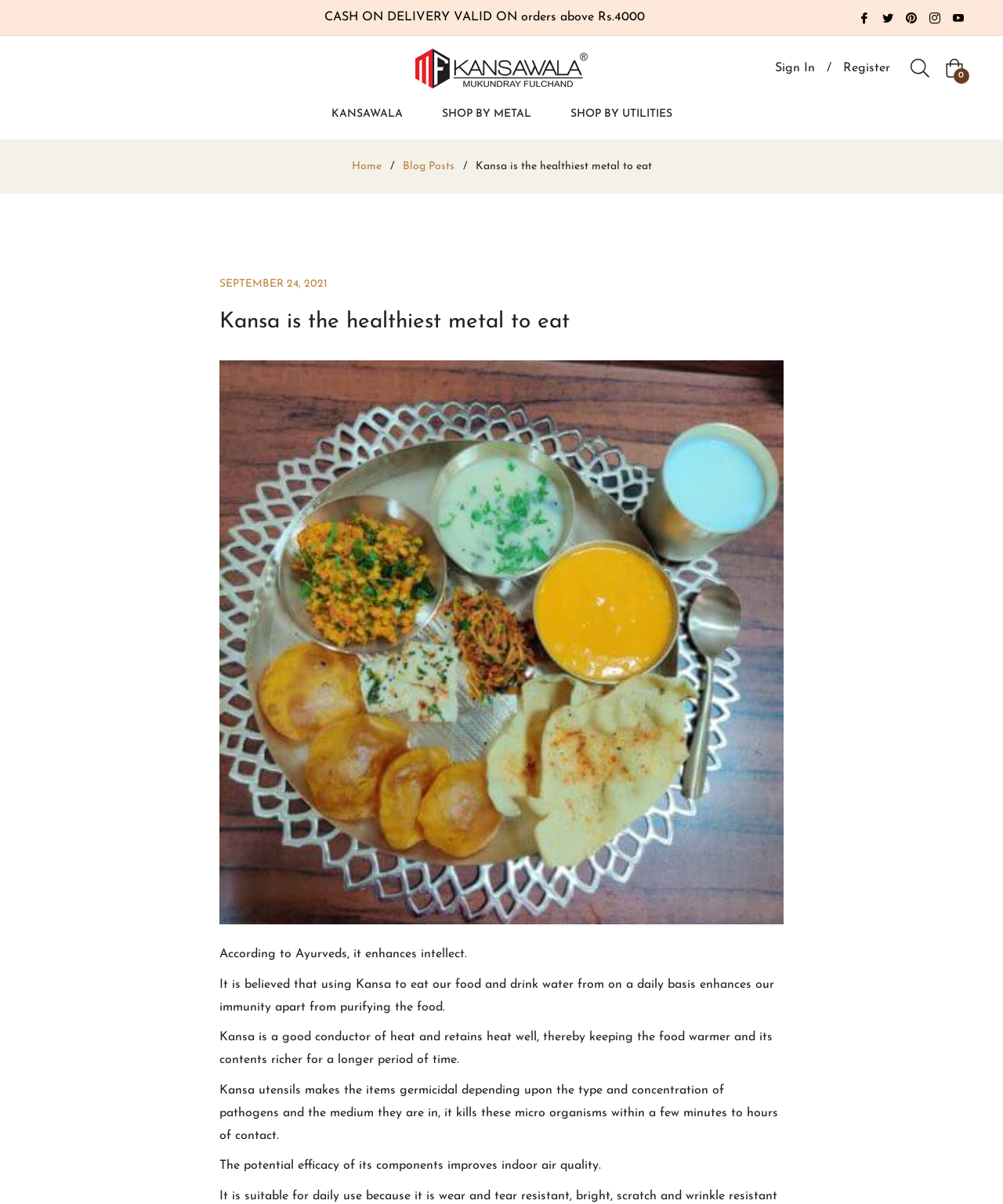Determine the bounding box coordinates of the clickable element to achieve the following action: 'Click on the 'Kitchen Accessories' link'. Provide the coordinates as four float values between 0 and 1, formatted as [left, top, right, bottom].

[0.414, 0.04, 0.586, 0.073]